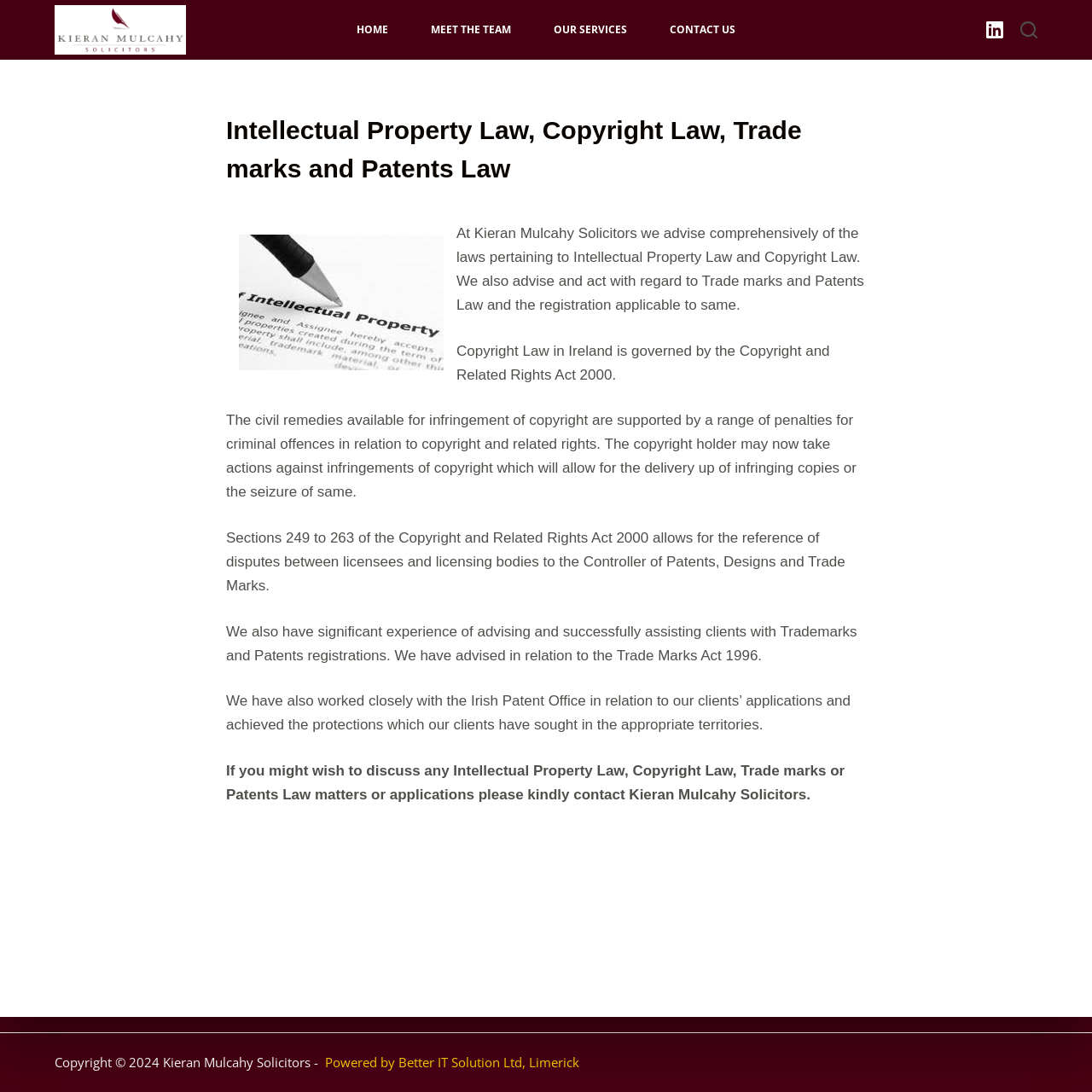Give a concise answer using only one word or phrase for this question:
What is the purpose of the 'Open search form' button?

To search the website